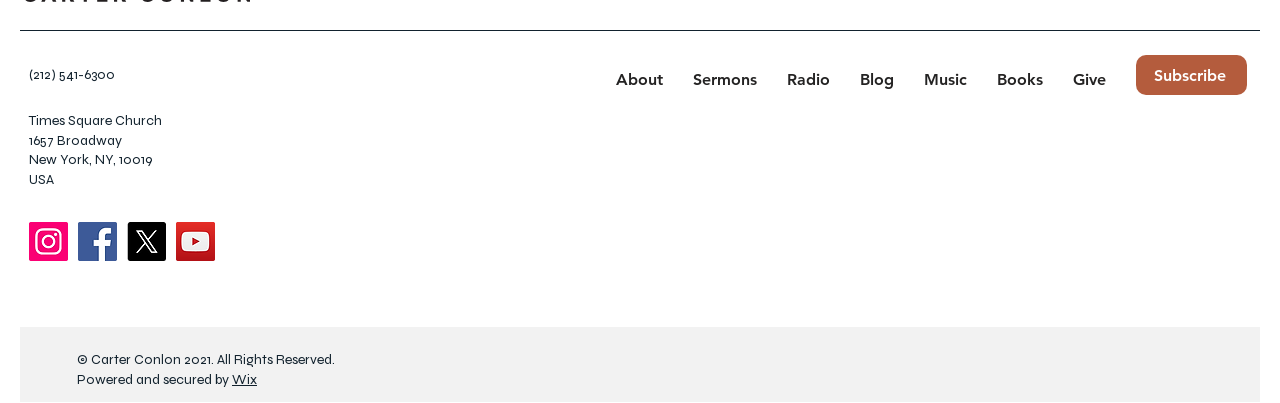What are the main sections of this webpage?
Look at the image and answer the question using a single word or phrase.

About, Sermons, Radio, Blog, Music, Books, Give